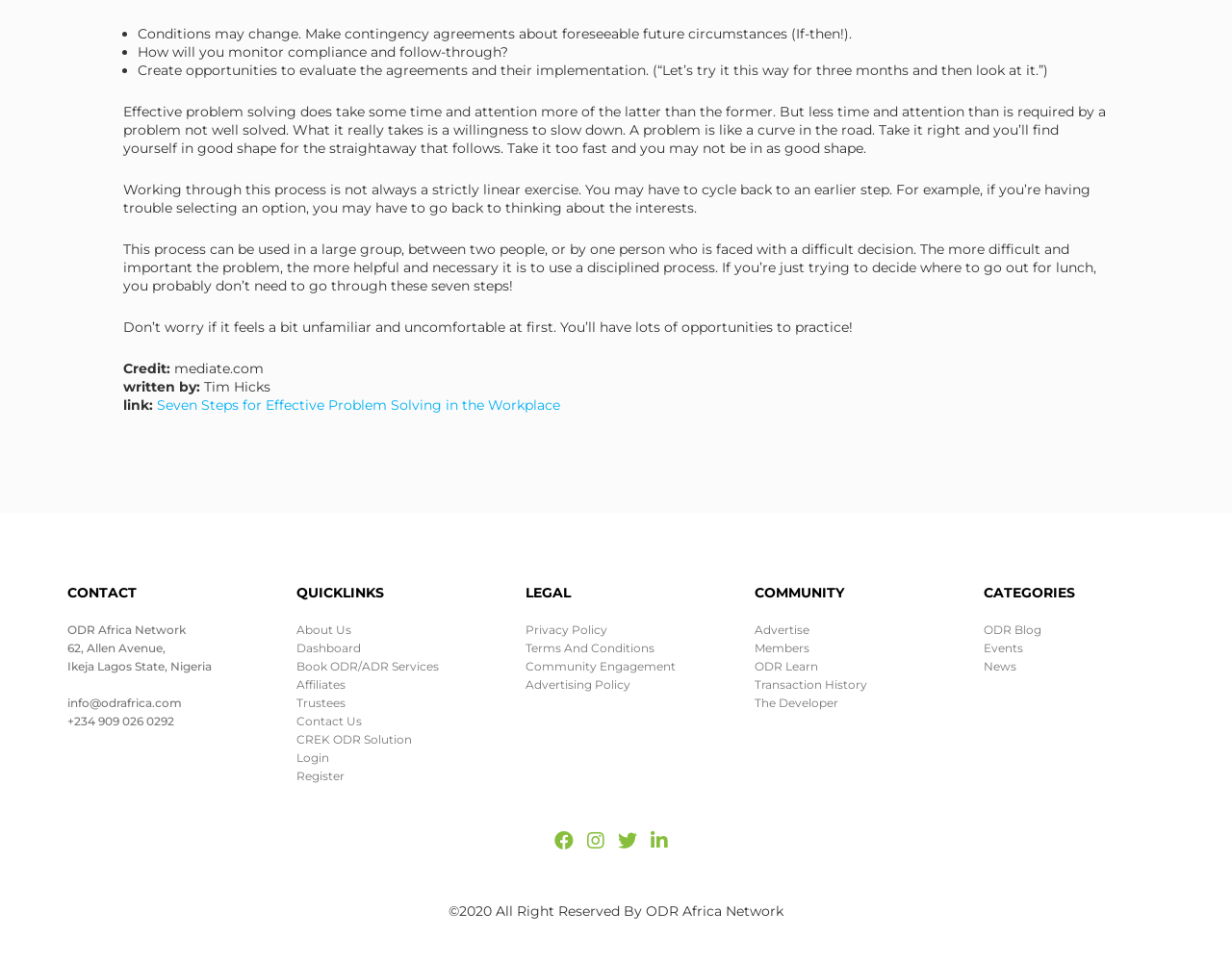Specify the bounding box coordinates of the area to click in order to execute this command: 'Click on 'Privacy Policy''. The coordinates should consist of four float numbers ranging from 0 to 1, and should be formatted as [left, top, right, bottom].

[0.427, 0.646, 0.493, 0.661]